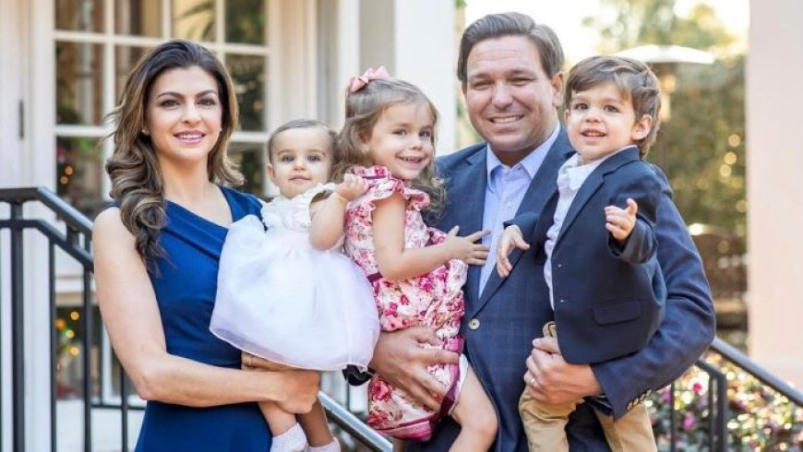Offer a detailed explanation of the image's components.

The image features a warm family portrait, showcasing a smiling couple with their three young children. The father, dressed in a blue blazer over a light blue shirt, holds one of his children in his arms, while the other children are nestled close to him and their mother. The mother, wearing an elegant navy blue dress, holds their youngest child, who is dressed in a delicate white dress. The two older children, a girl in a floral dress and a boy in a smart outfit, display joyful expressions, highlighting the close-knit and loving atmosphere of the family. The background hints at a cheerful outdoor setting, with natural light enhancing the cheerful mood of the scene, reflecting a moment of familial happiness and togetherness.